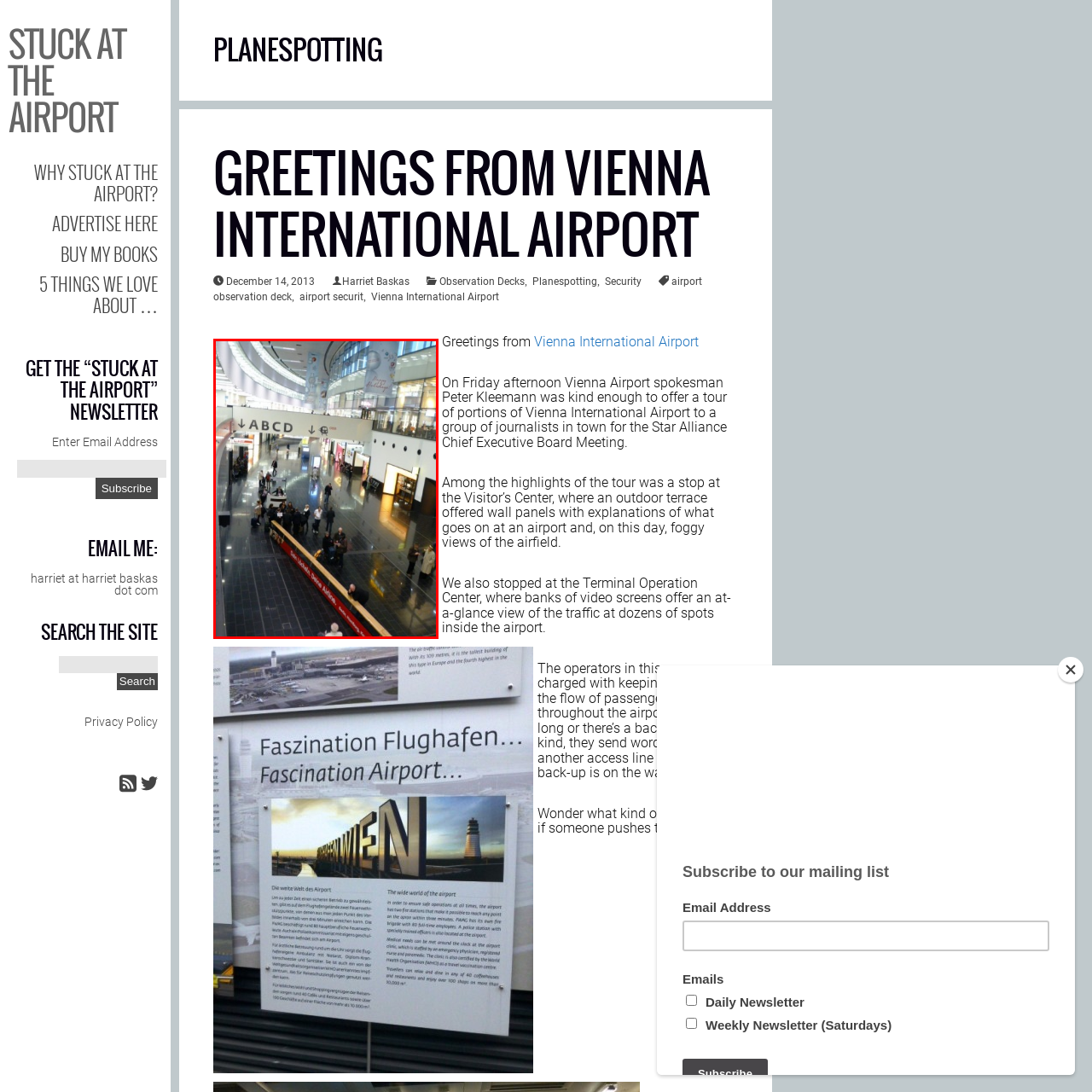Analyze the picture within the red frame, What kind of atmosphere is depicted in the image? 
Provide a one-word or one-phrase response.

Vibrant atmosphere